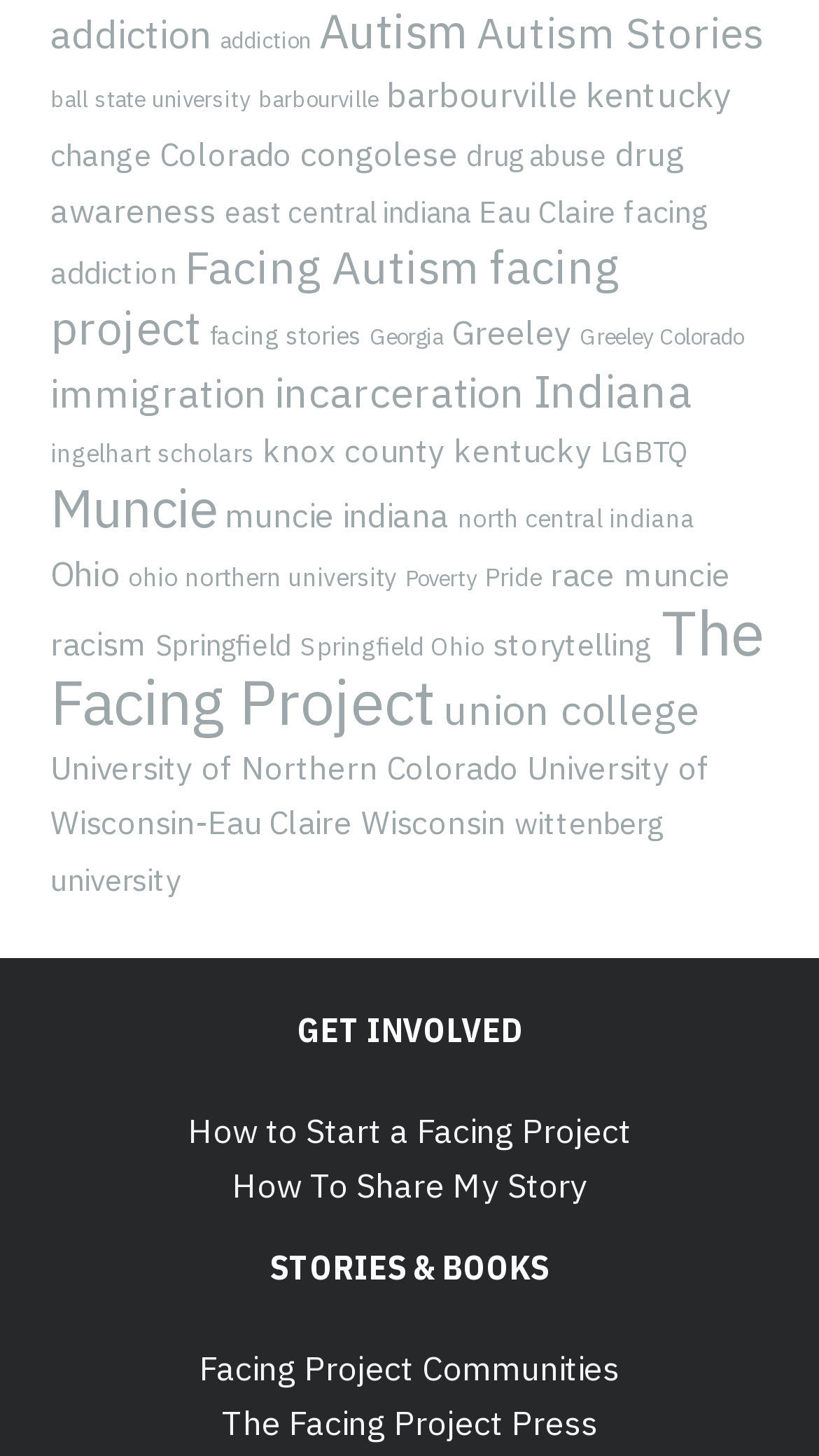Respond concisely with one word or phrase to the following query:
How many links are there on this webpage?

55